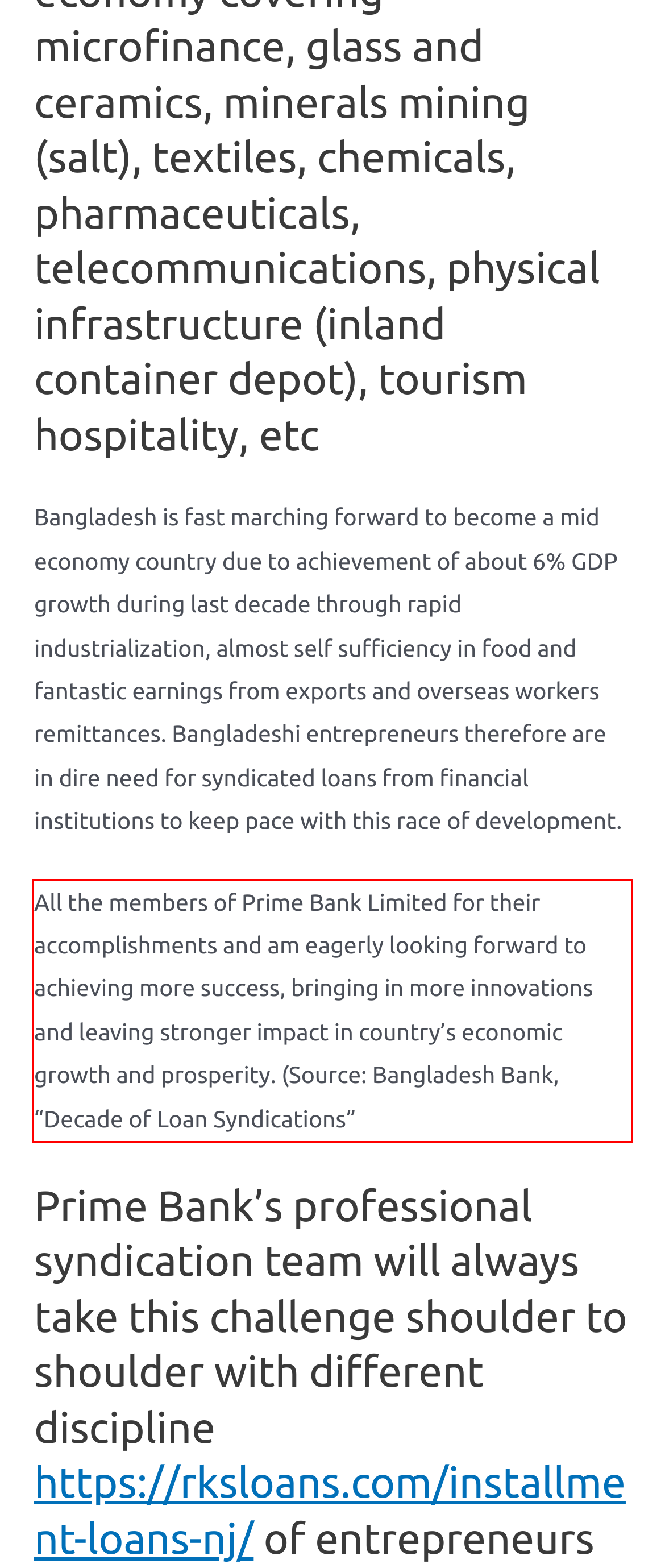By examining the provided screenshot of a webpage, recognize the text within the red bounding box and generate its text content.

All the members of Prime Bank Limited for their accomplishments and am eagerly looking forward to achieving more success, bringing in more innovations and leaving stronger impact in country’s economic growth and prosperity. (Source: Bangladesh Bank, “Decade of Loan Syndications”